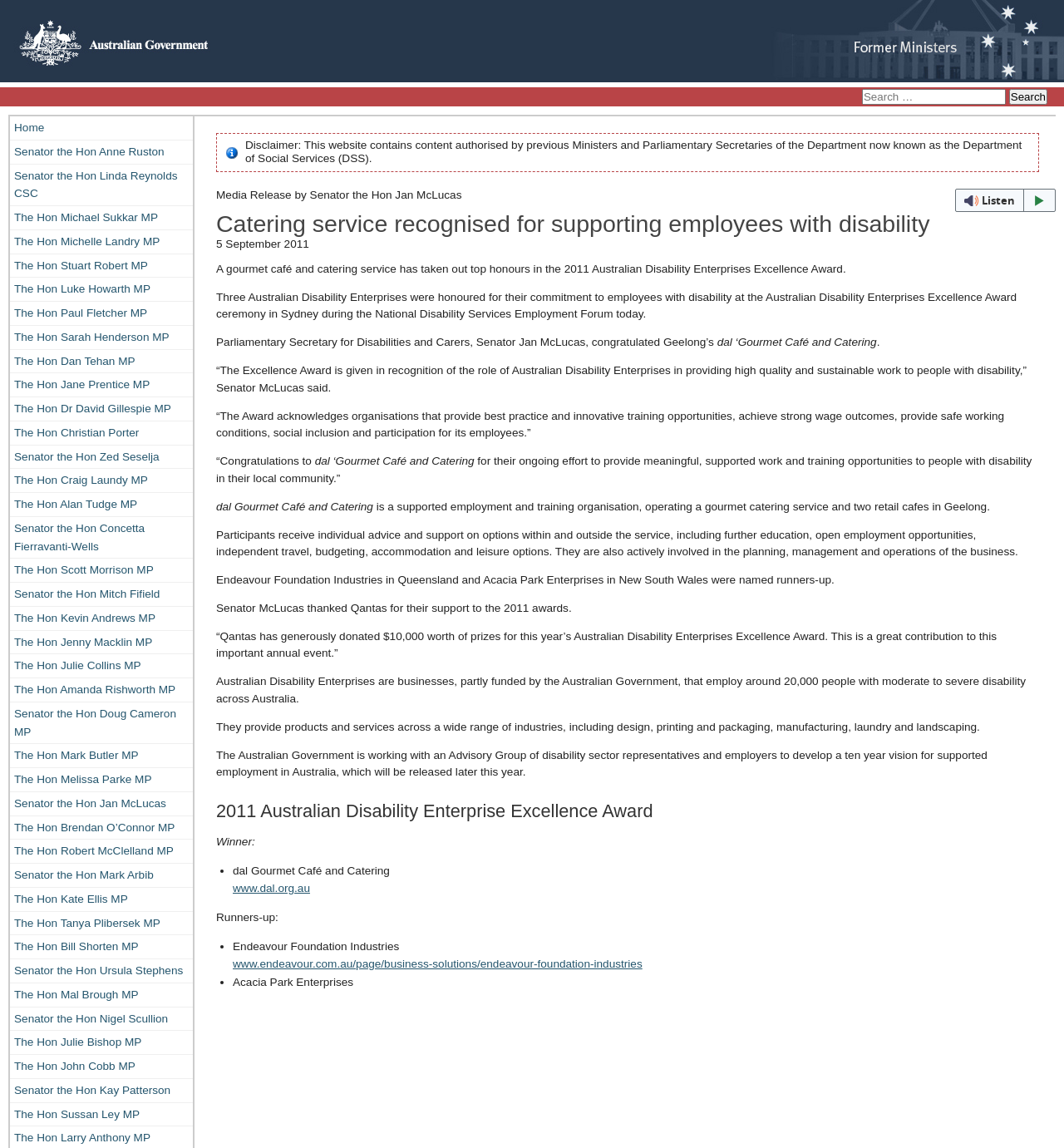Please provide the bounding box coordinates for the element that needs to be clicked to perform the following instruction: "Listen to the article with webReader". The coordinates should be given as four float numbers between 0 and 1, i.e., [left, top, right, bottom].

[0.898, 0.164, 0.992, 0.184]